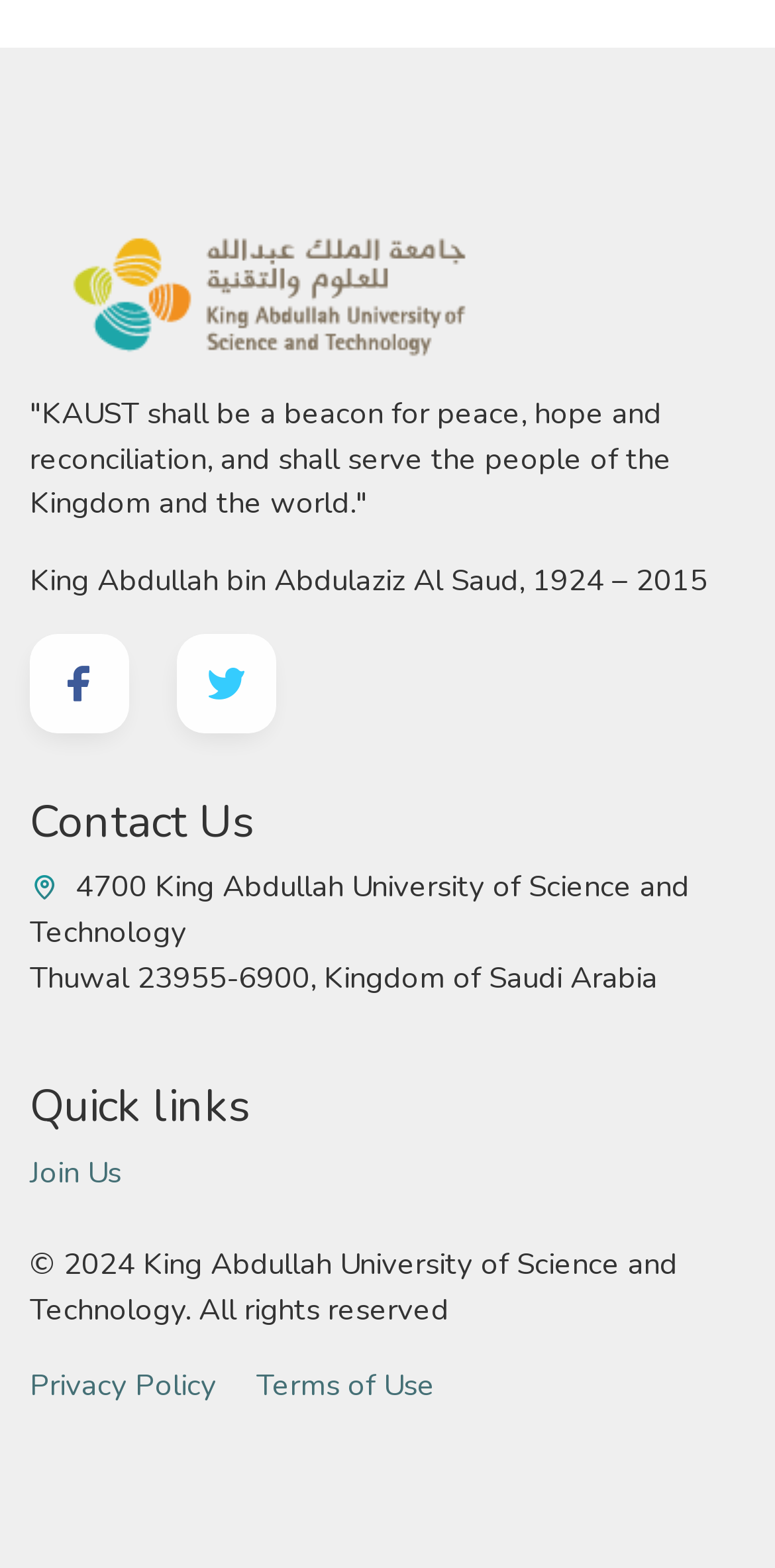From the details in the image, provide a thorough response to the question: What is the location of the university?

The location of the university can be found in the static text element 'Thuwal 23955-6900, Kingdom of Saudi Arabia' which is located below the university name, providing the address of the university.